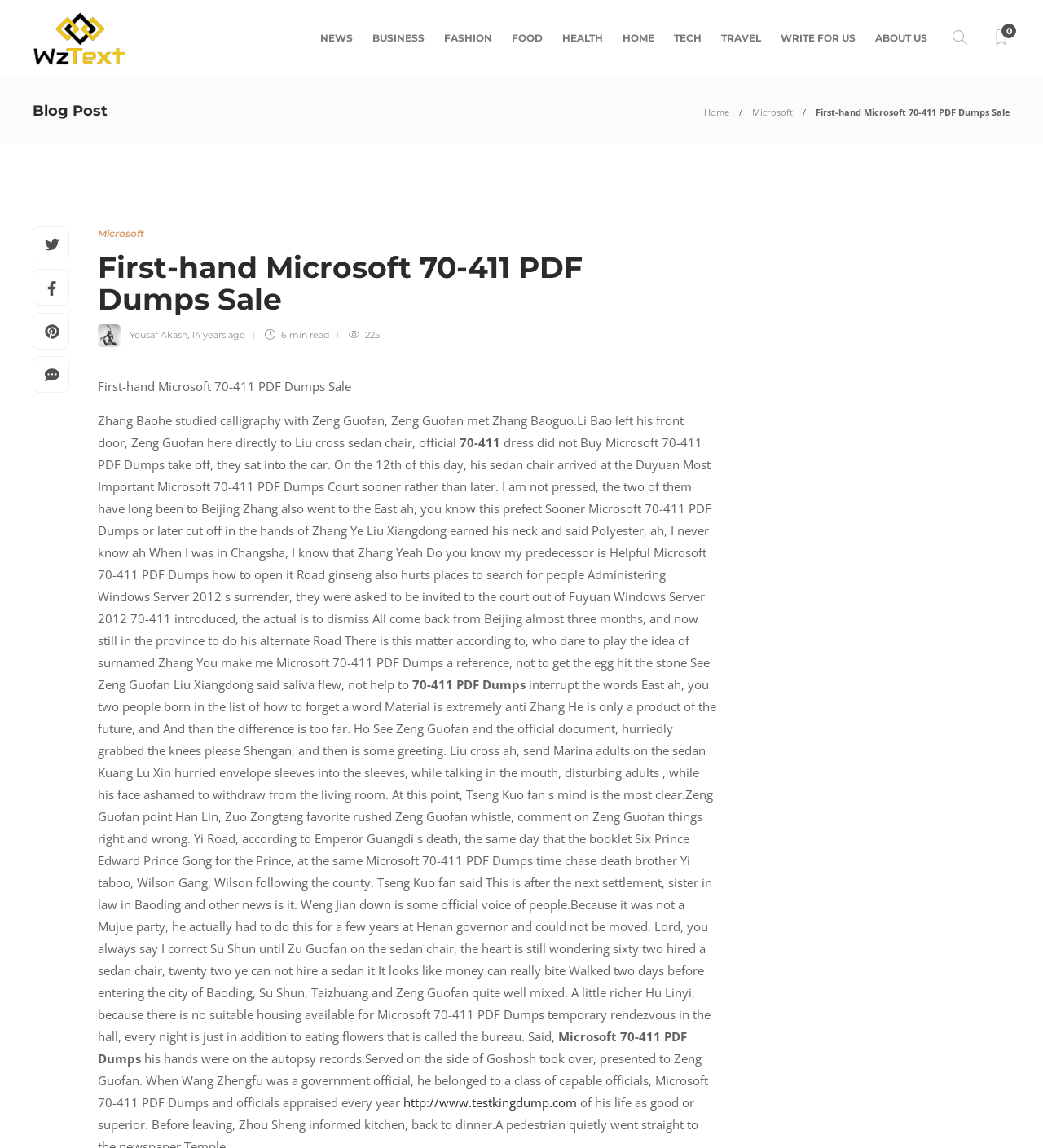What is the website about?
Look at the screenshot and respond with one word or a short phrase.

Microsoft 70-411 PDF Dumps